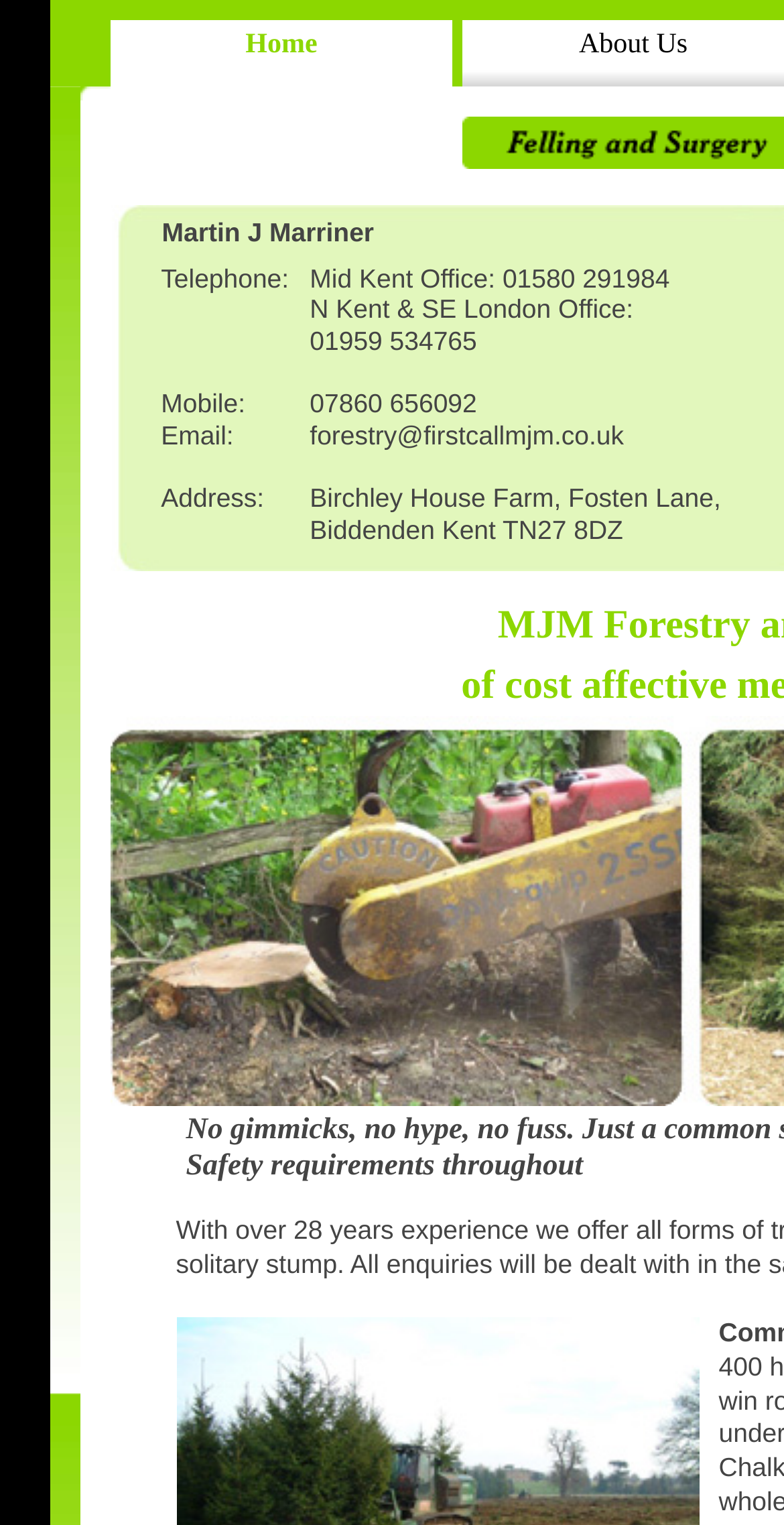Find the bounding box coordinates for the UI element that matches this description: "forestry@firstcallmjm.co.uk".

[0.395, 0.275, 0.796, 0.295]